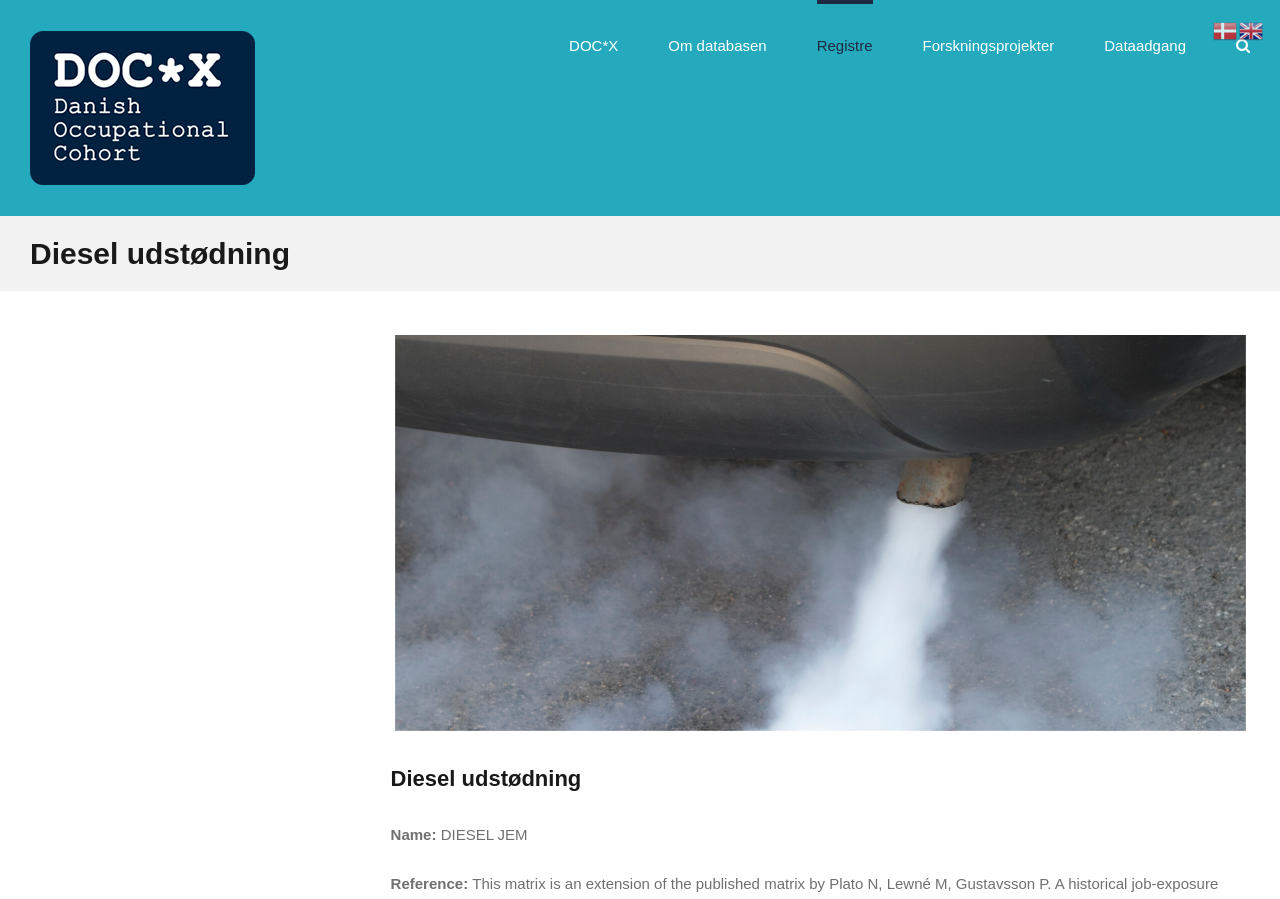Indicate the bounding box coordinates of the clickable region to achieve the following instruction: "Click on the 'Om databasen' link."

[0.522, 0.0, 0.599, 0.097]